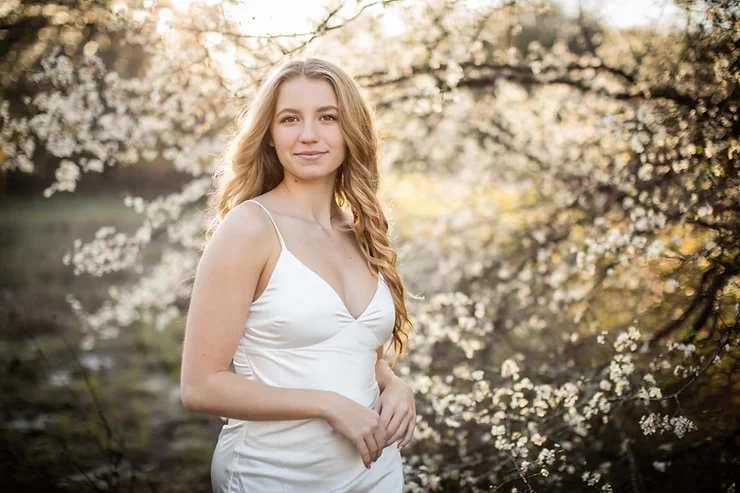Please provide a comprehensive answer to the question based on the screenshot: What is the mood conveyed in the image?

The caption highlights the essence of youthful confidence and tranquility in the image, and also conveys a sense of joy and celebration of life's milestones, indicating a peaceful and happy mood.